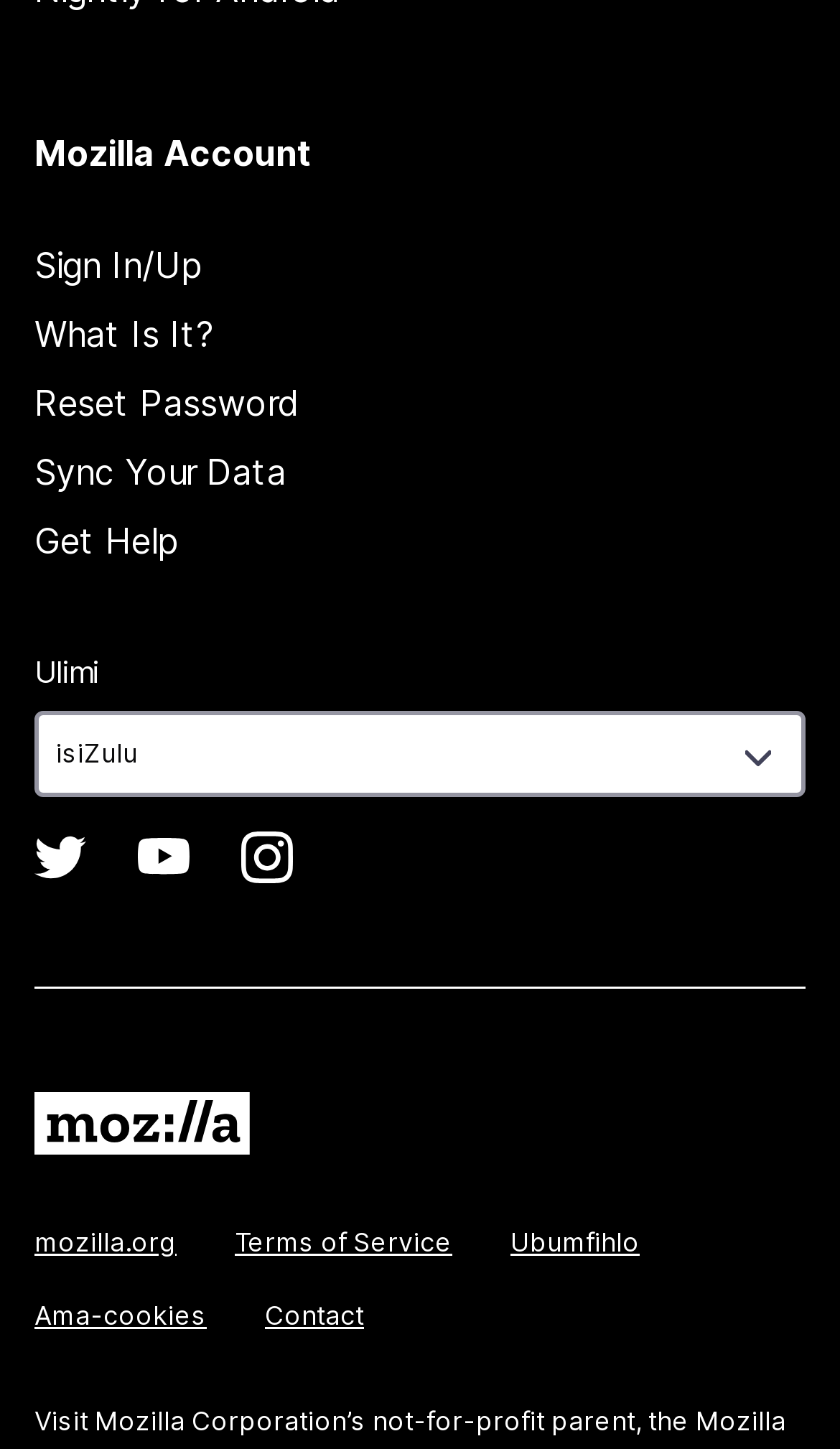Give a short answer to this question using one word or a phrase:
What is the last link in the footer section?

Contact